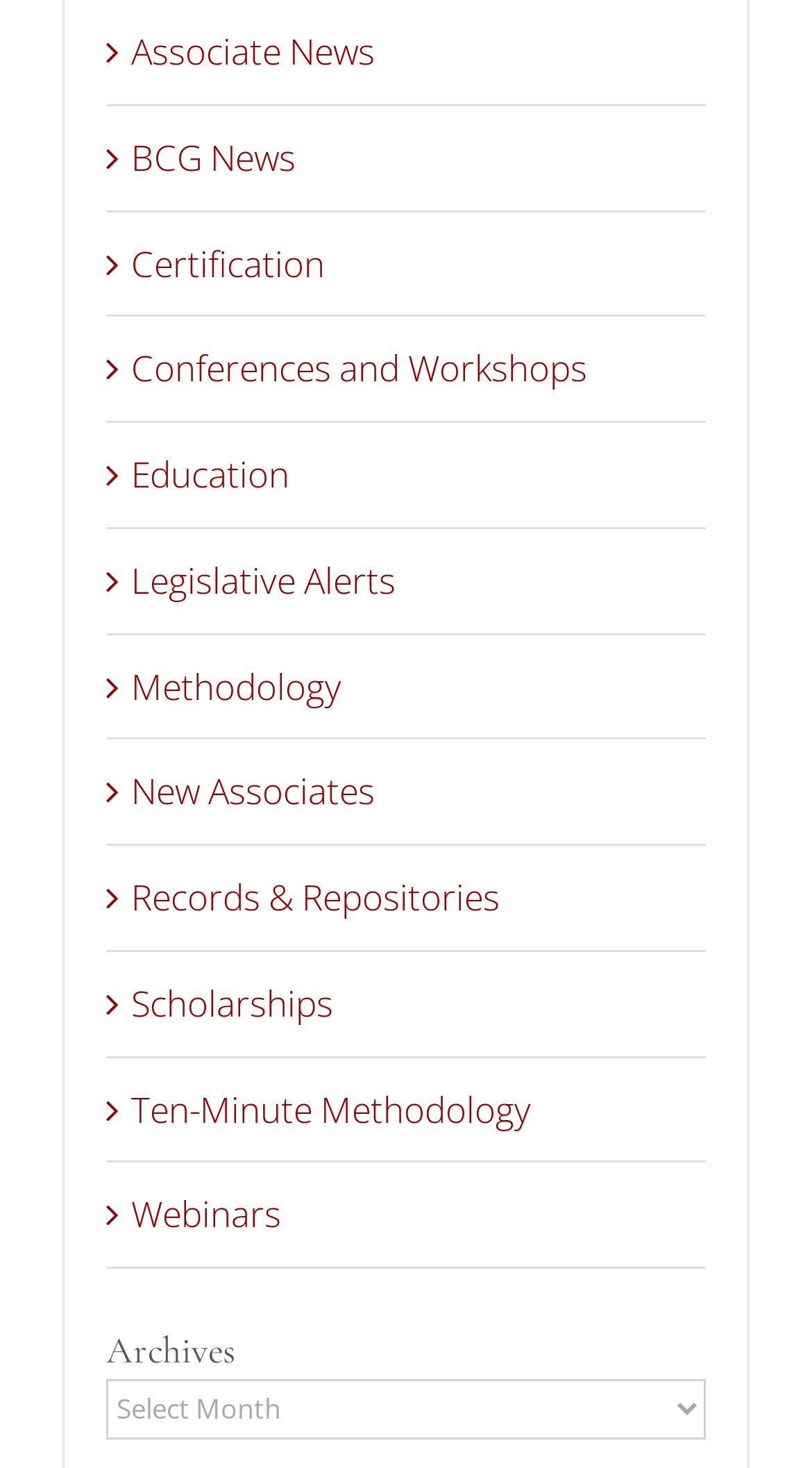Please identify the bounding box coordinates of the region to click in order to complete the given instruction: "Select an option from Archives". The coordinates should be four float numbers between 0 and 1, i.e., [left, top, right, bottom].

[0.131, 0.939, 0.869, 0.98]